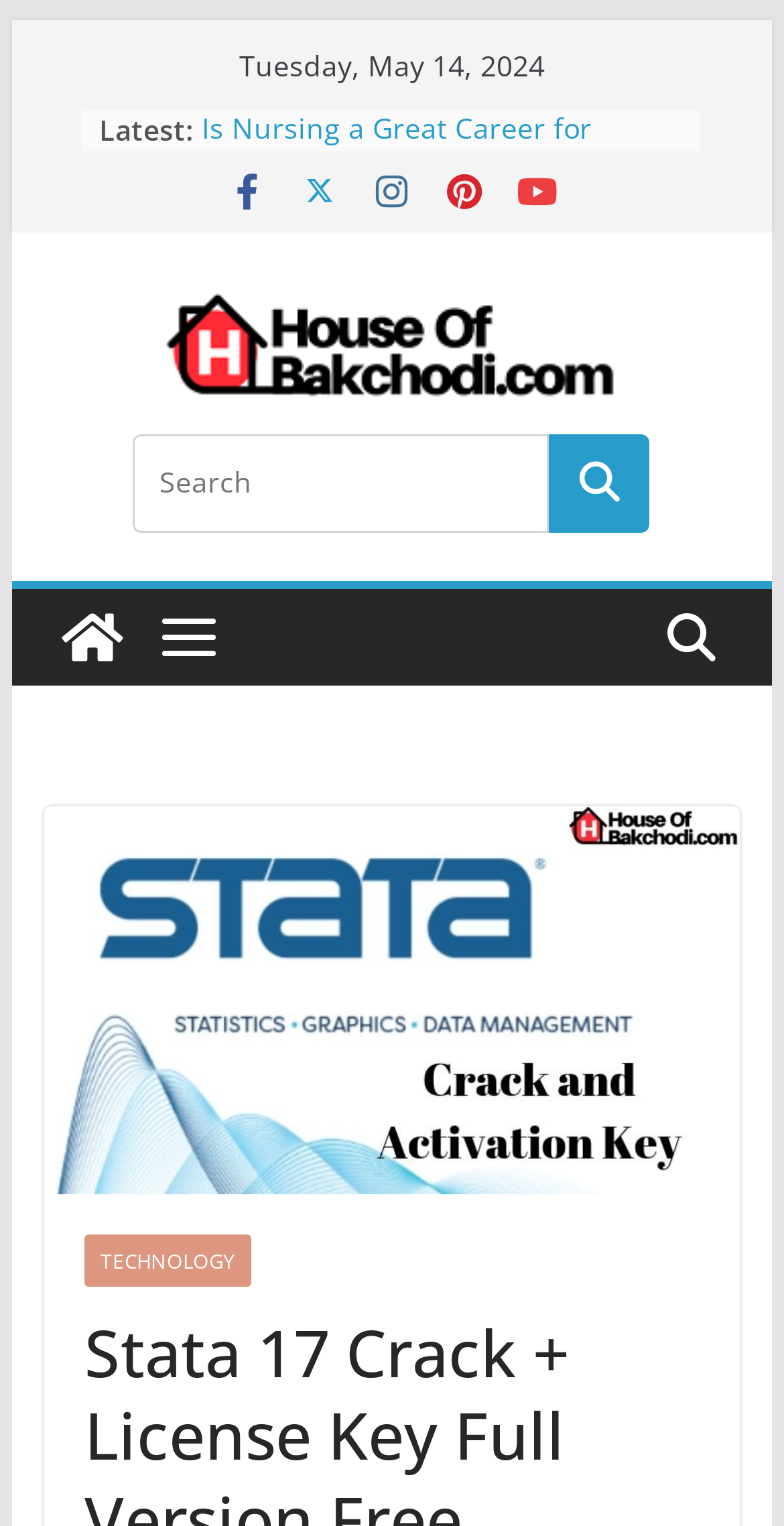Can you specify the bounding box coordinates of the area that needs to be clicked to fulfill the following instruction: "Explore TECHNOLOGY"?

[0.107, 0.808, 0.32, 0.843]